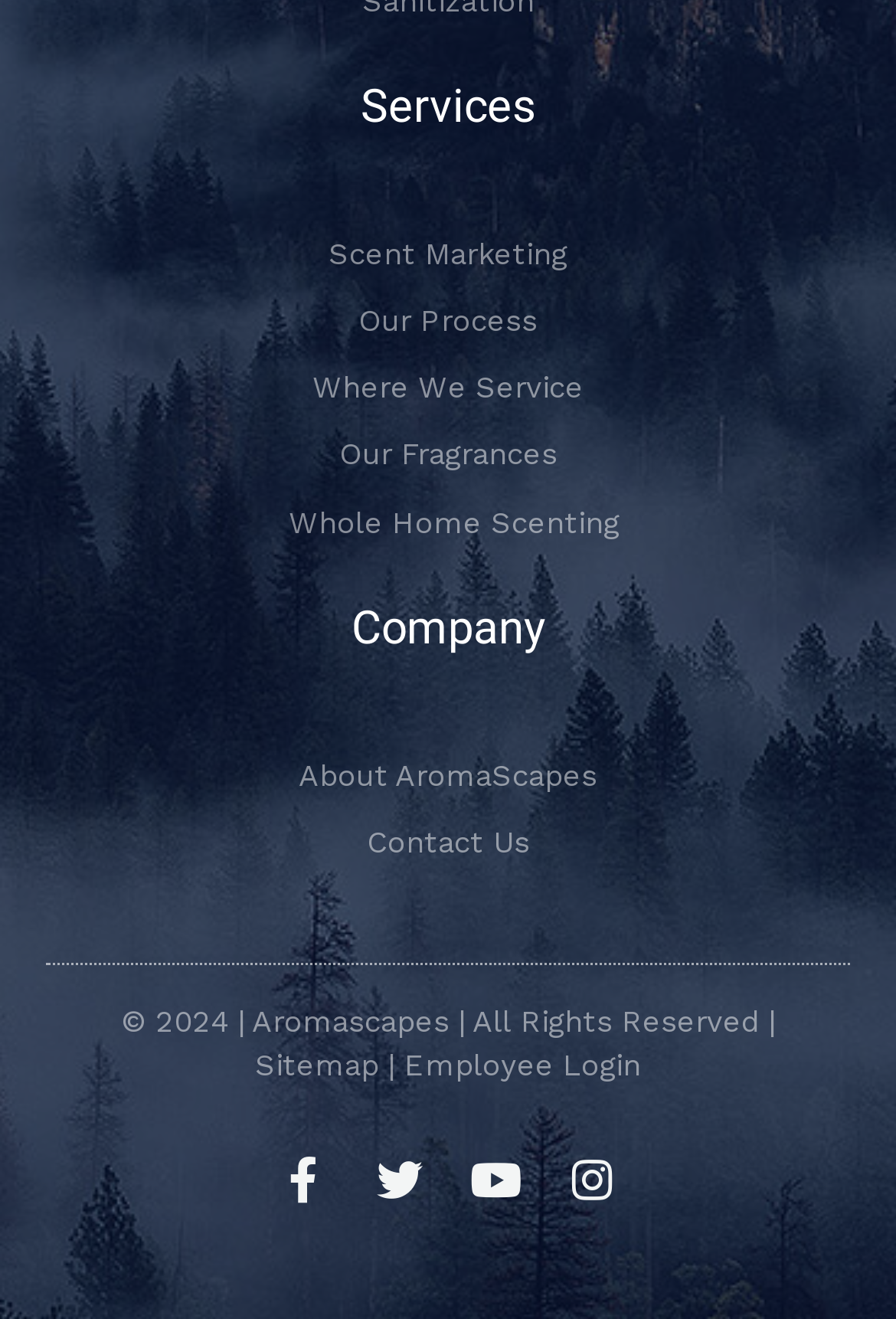Please specify the coordinates of the bounding box for the element that should be clicked to carry out this instruction: "Learn about the company". The coordinates must be four float numbers between 0 and 1, formatted as [left, top, right, bottom].

[0.077, 0.452, 0.923, 0.498]